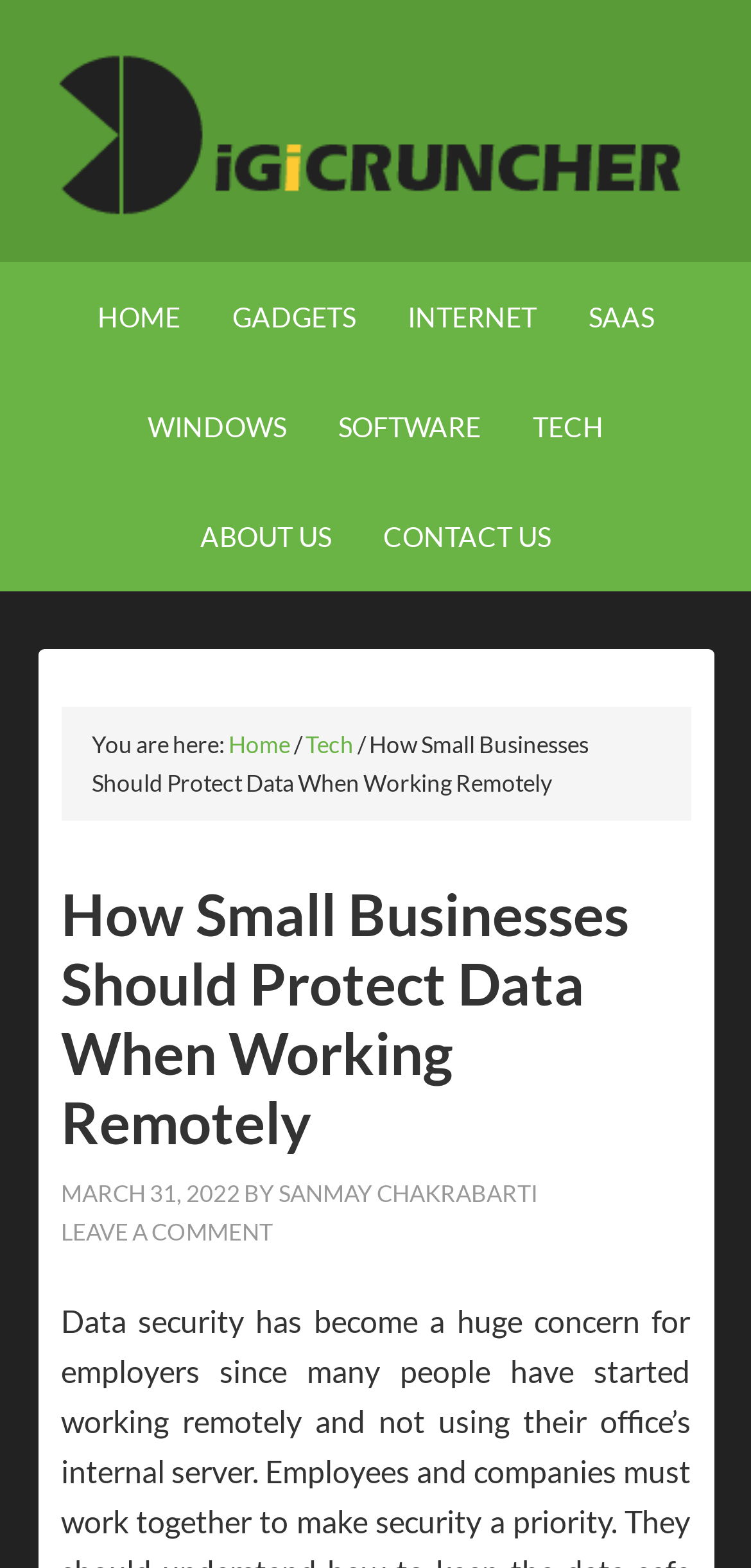How many breadcrumb links are there?
Based on the screenshot, provide your answer in one word or phrase.

3